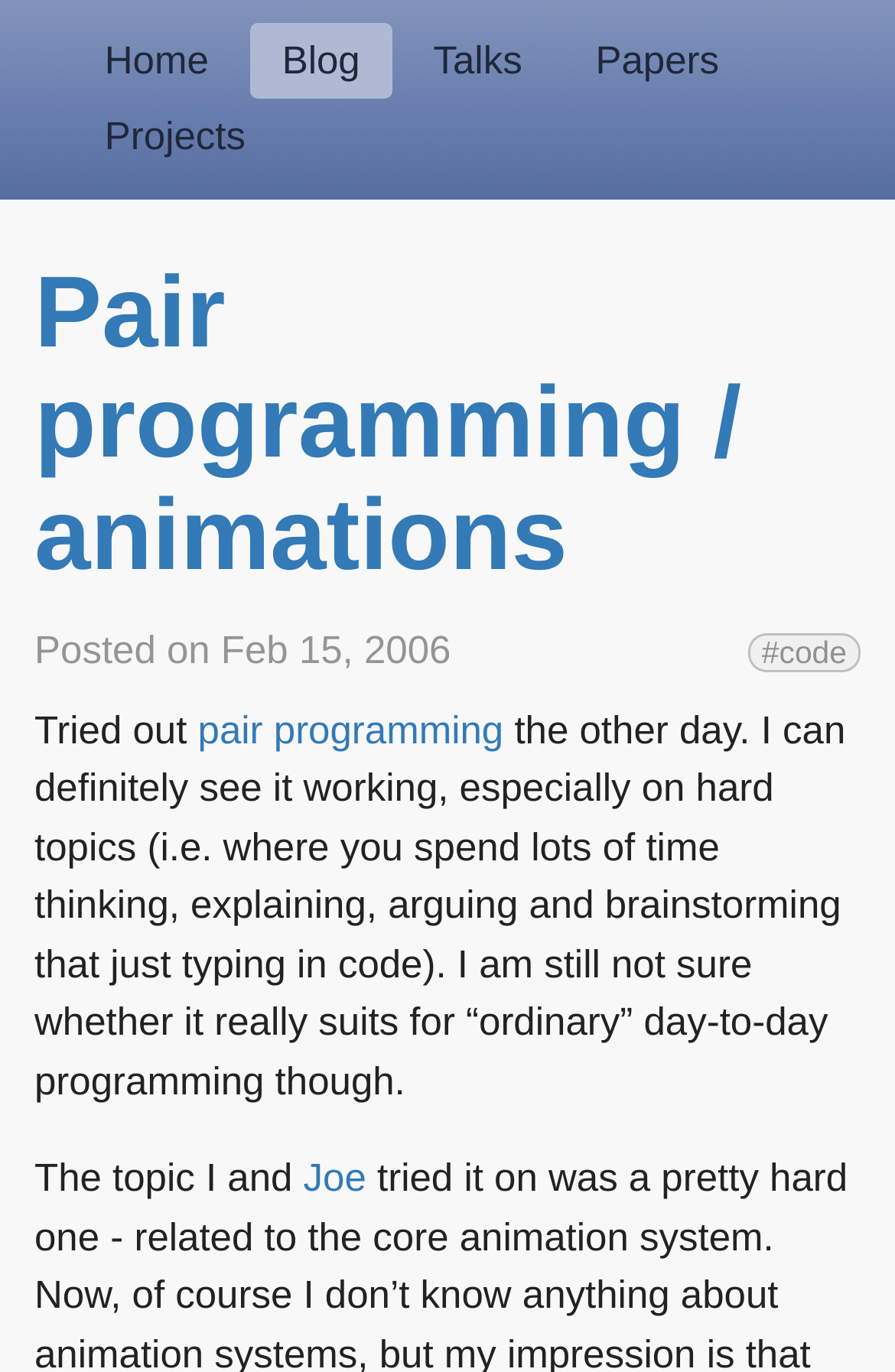Identify the bounding box for the element characterized by the following description: "Projects".

[0.082, 0.073, 0.309, 0.128]